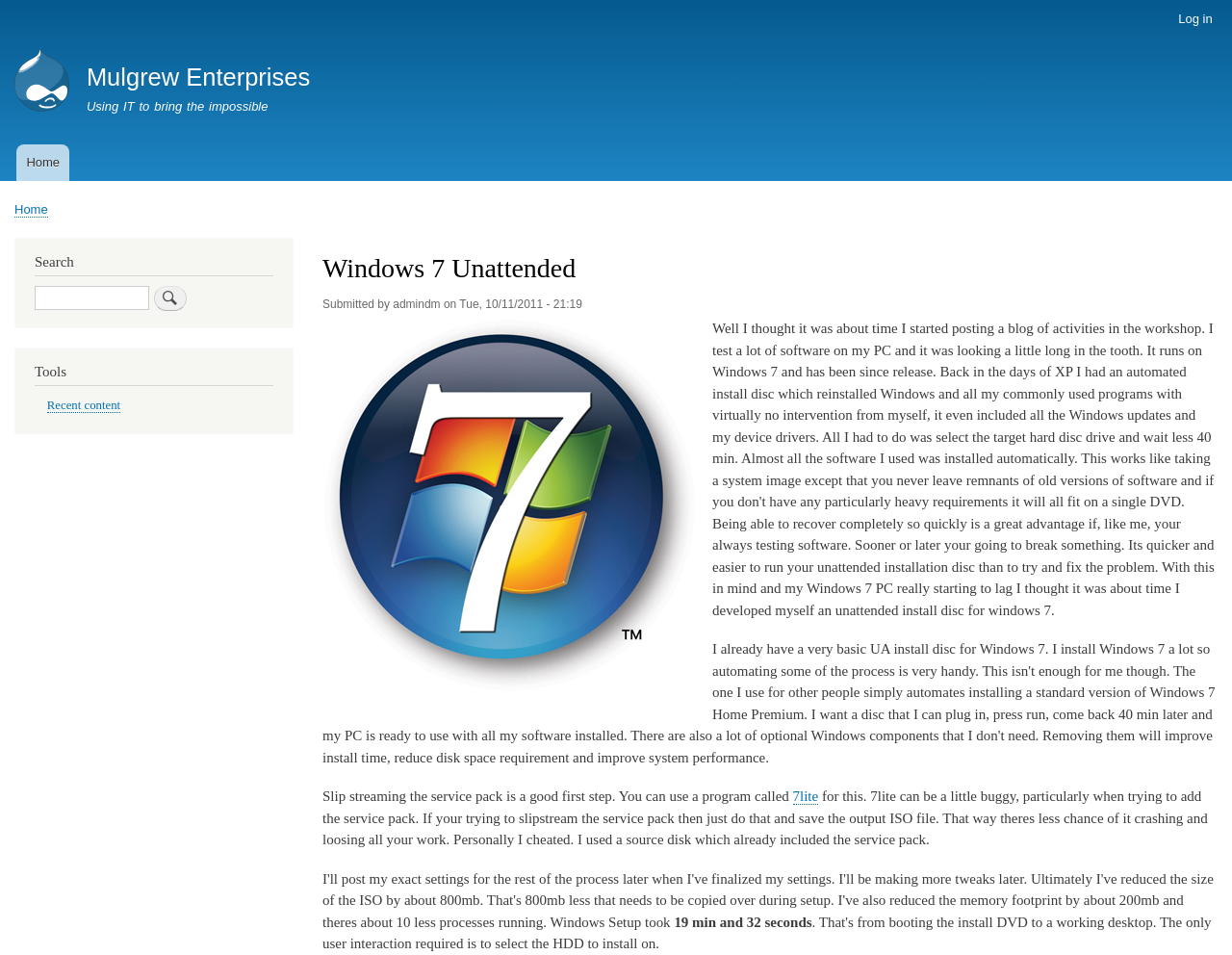Calculate the bounding box coordinates of the UI element given the description: "A New Collaboration is Born".

None